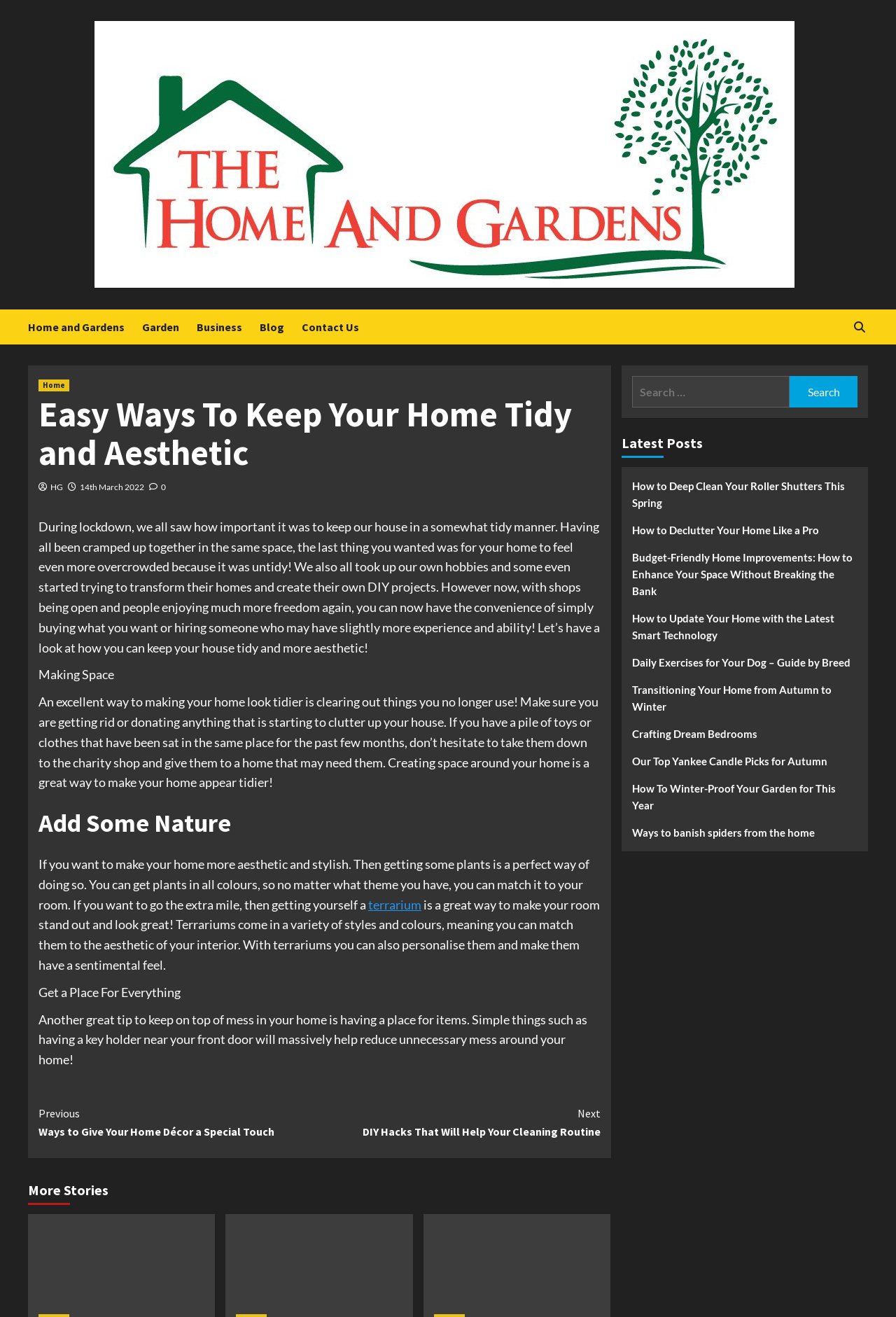Carefully examine the image and provide an in-depth answer to the question: What is the purpose of clearing out things you no longer use?

The webpage suggests that clearing out things you no longer use is an excellent way to make your home look tidier. By getting rid of or donating anything that is starting to clutter up your house, you can create space around your home and make it appear tidier.